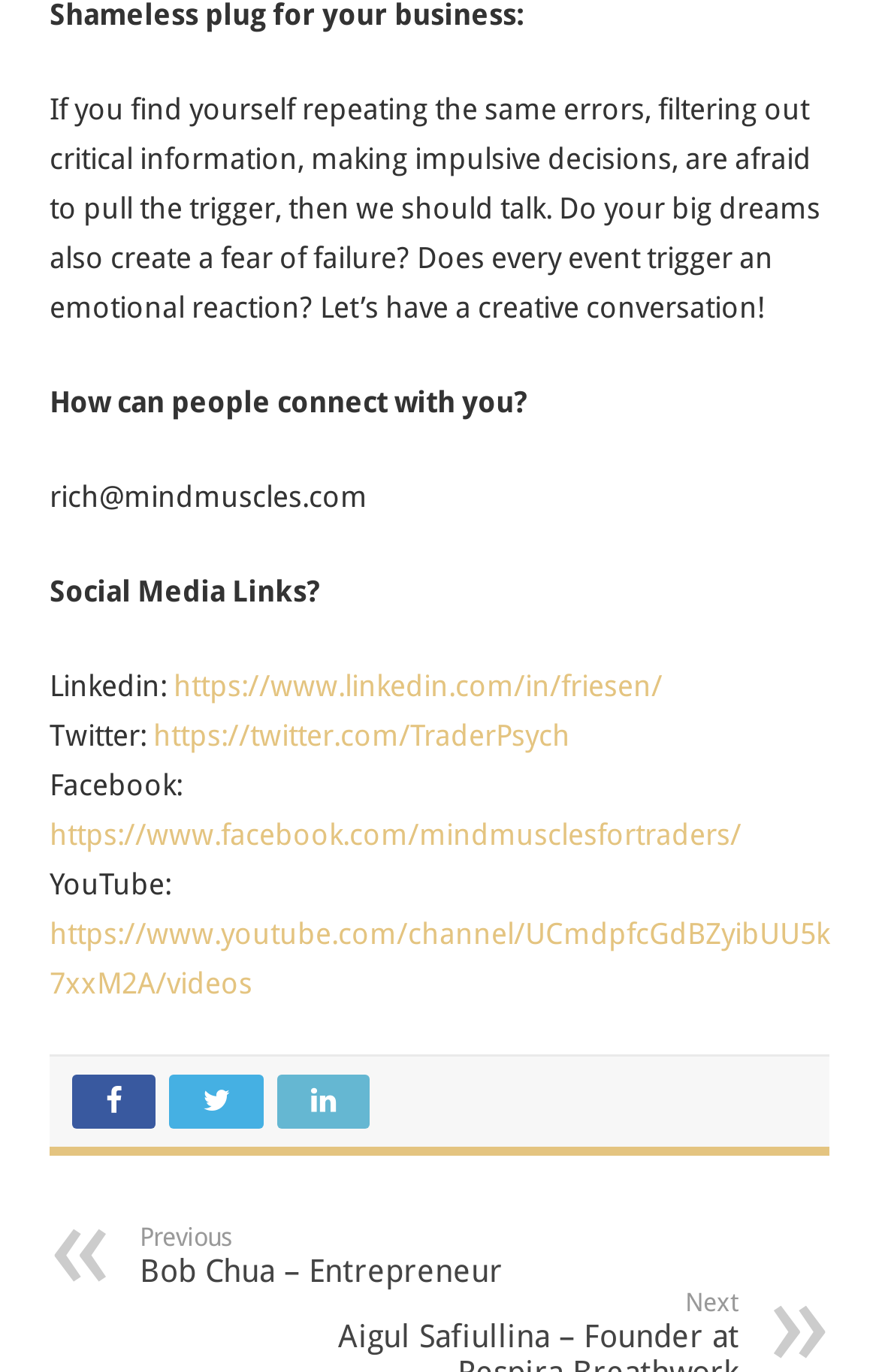Identify the bounding box coordinates of the section that should be clicked to achieve the task described: "Go to previous page".

[0.159, 0.891, 0.684, 0.939]